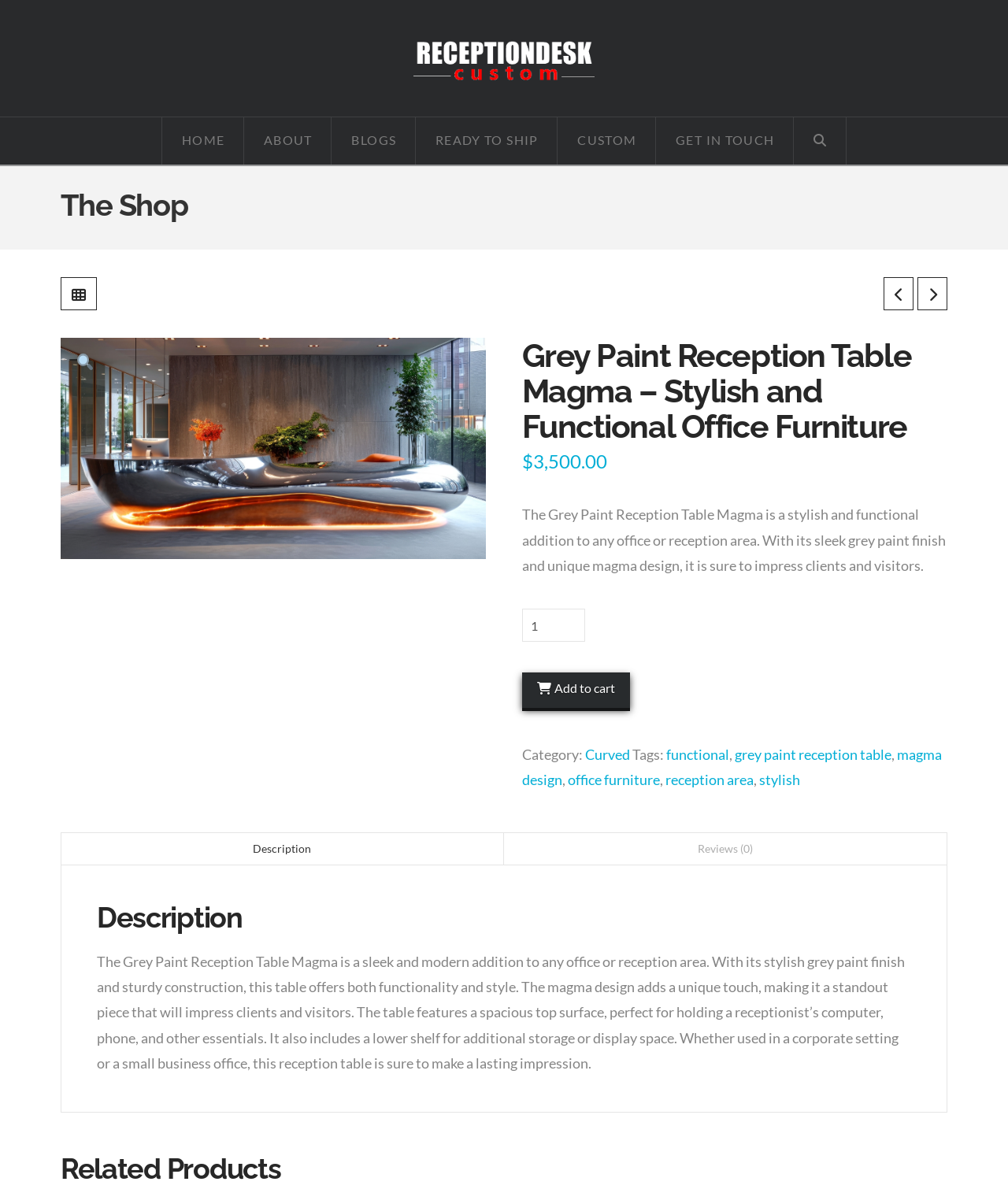Give a concise answer using one word or a phrase to the following question:
What is the price of the Grey Paint Reception Table Magma?

$3,500.00